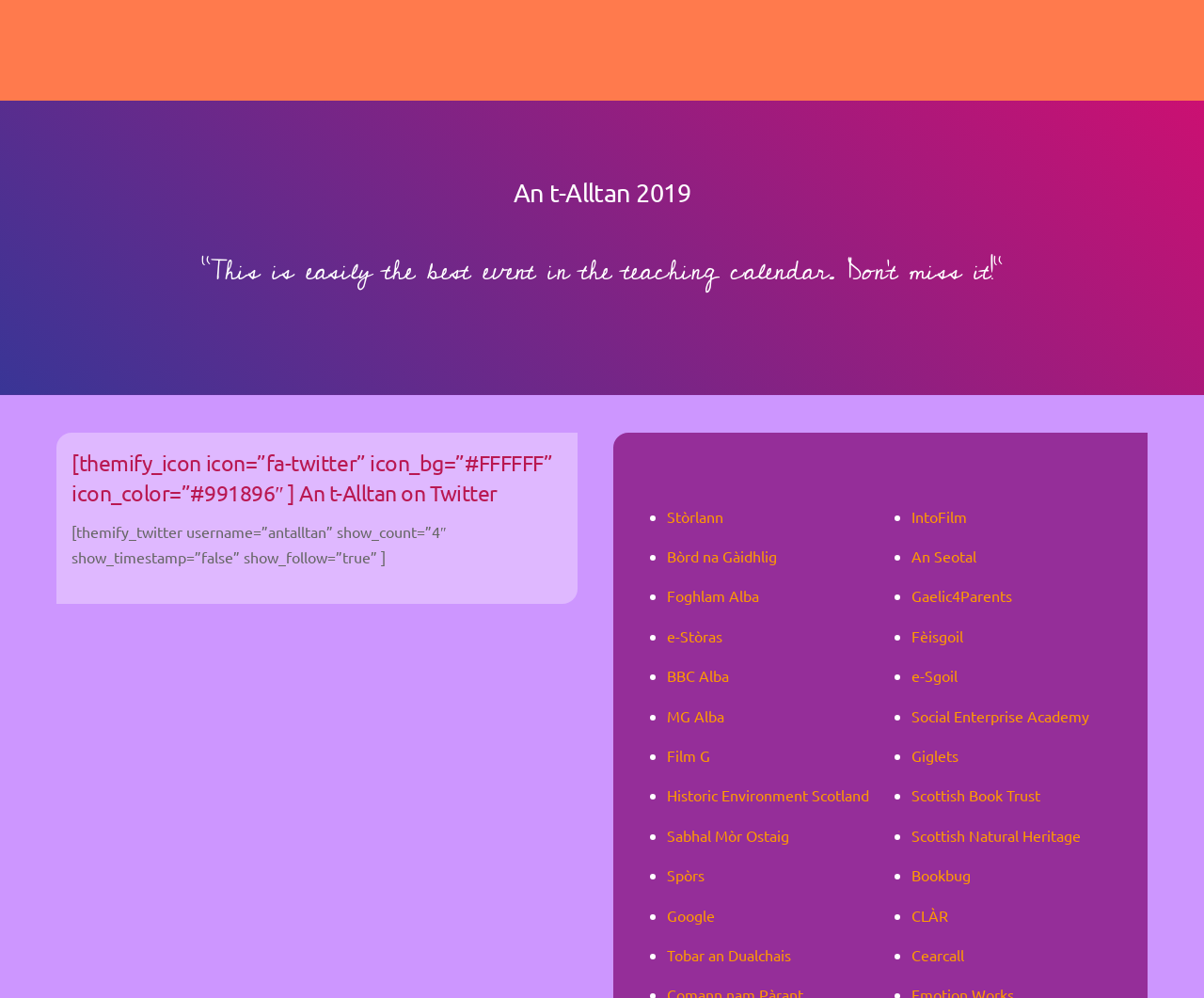Provide a one-word or short-phrase answer to the question:
How many links are listed on the webpage?

24